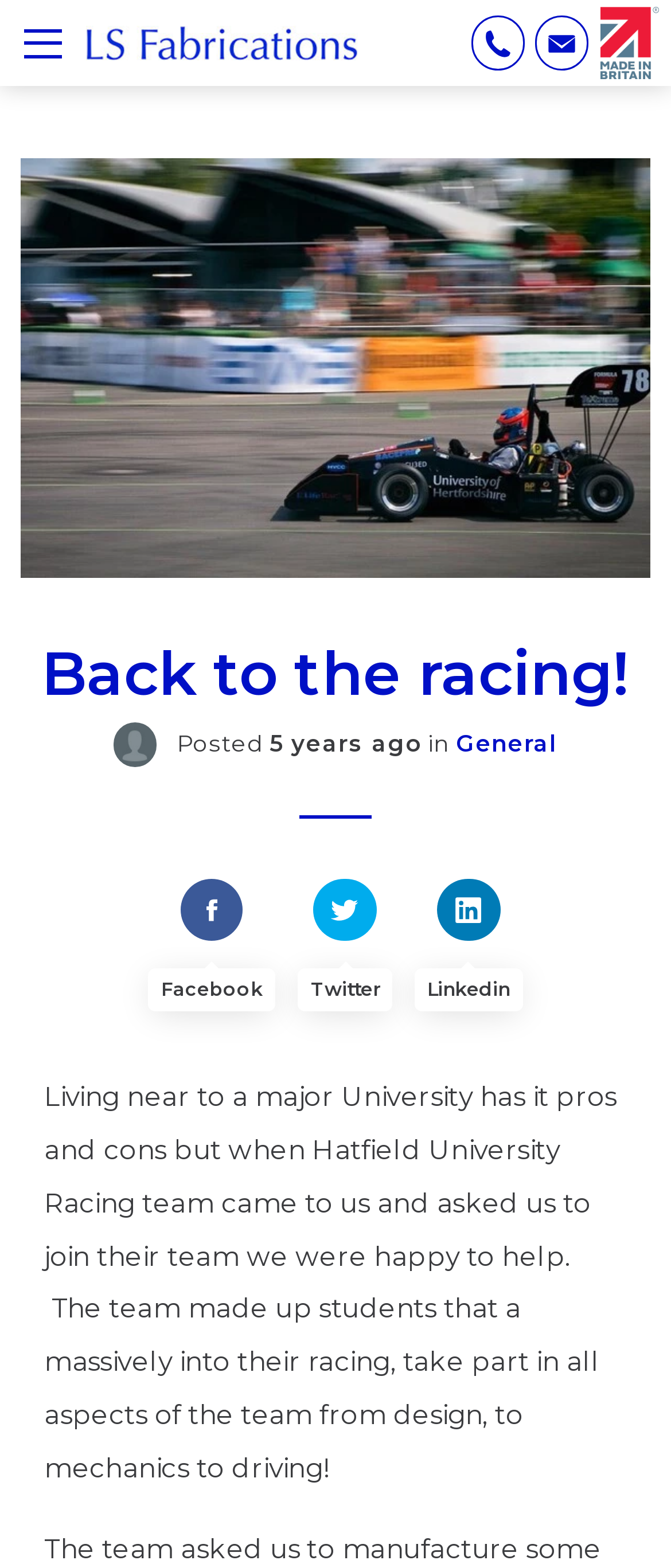Please find and report the bounding box coordinates of the element to click in order to perform the following action: "Toggle mobile menu". The coordinates should be expressed as four float numbers between 0 and 1, in the format [left, top, right, bottom].

[0.0, 0.0, 0.128, 0.055]